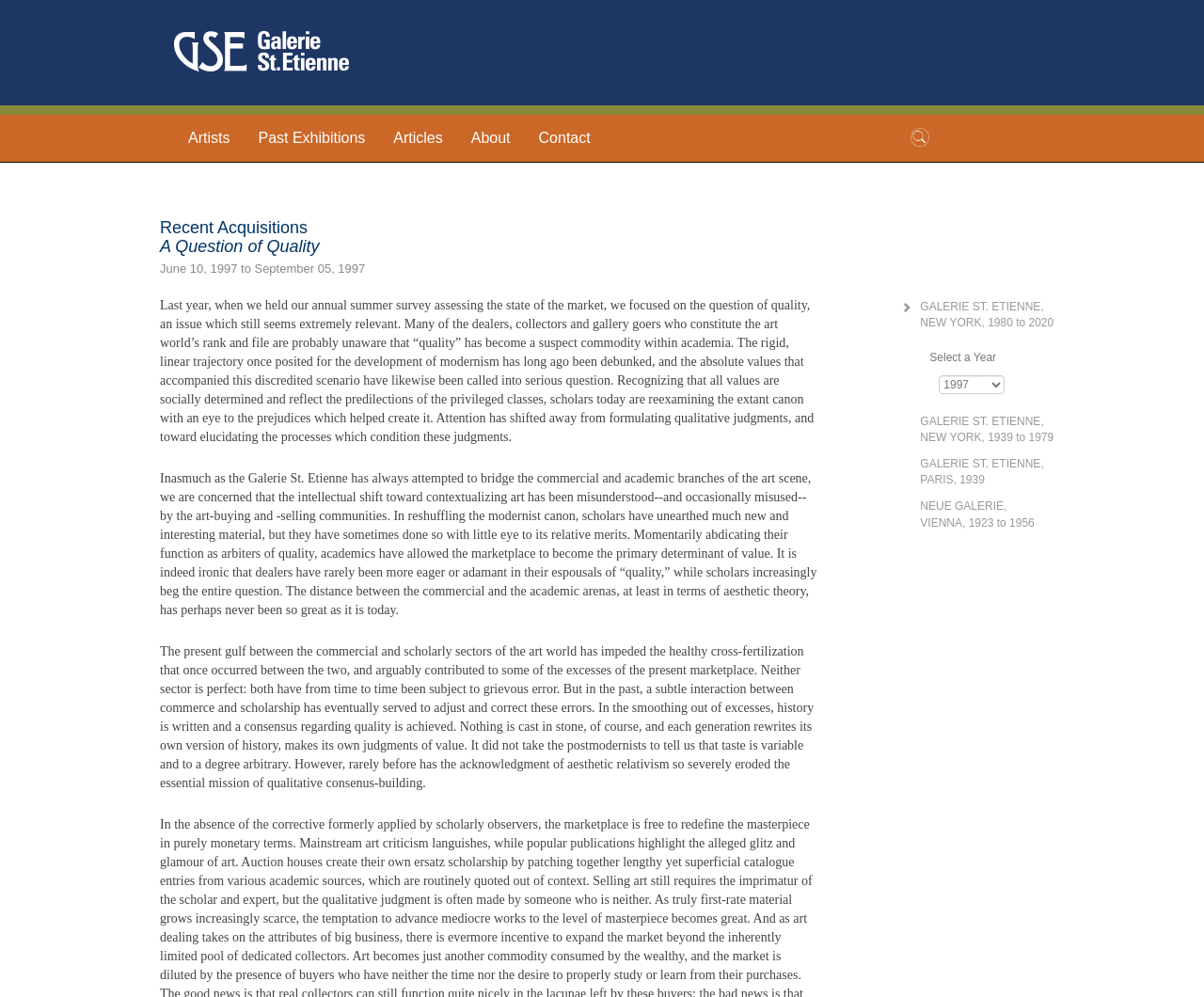Respond concisely with one word or phrase to the following query:
How many links are there in the top navigation menu?

6